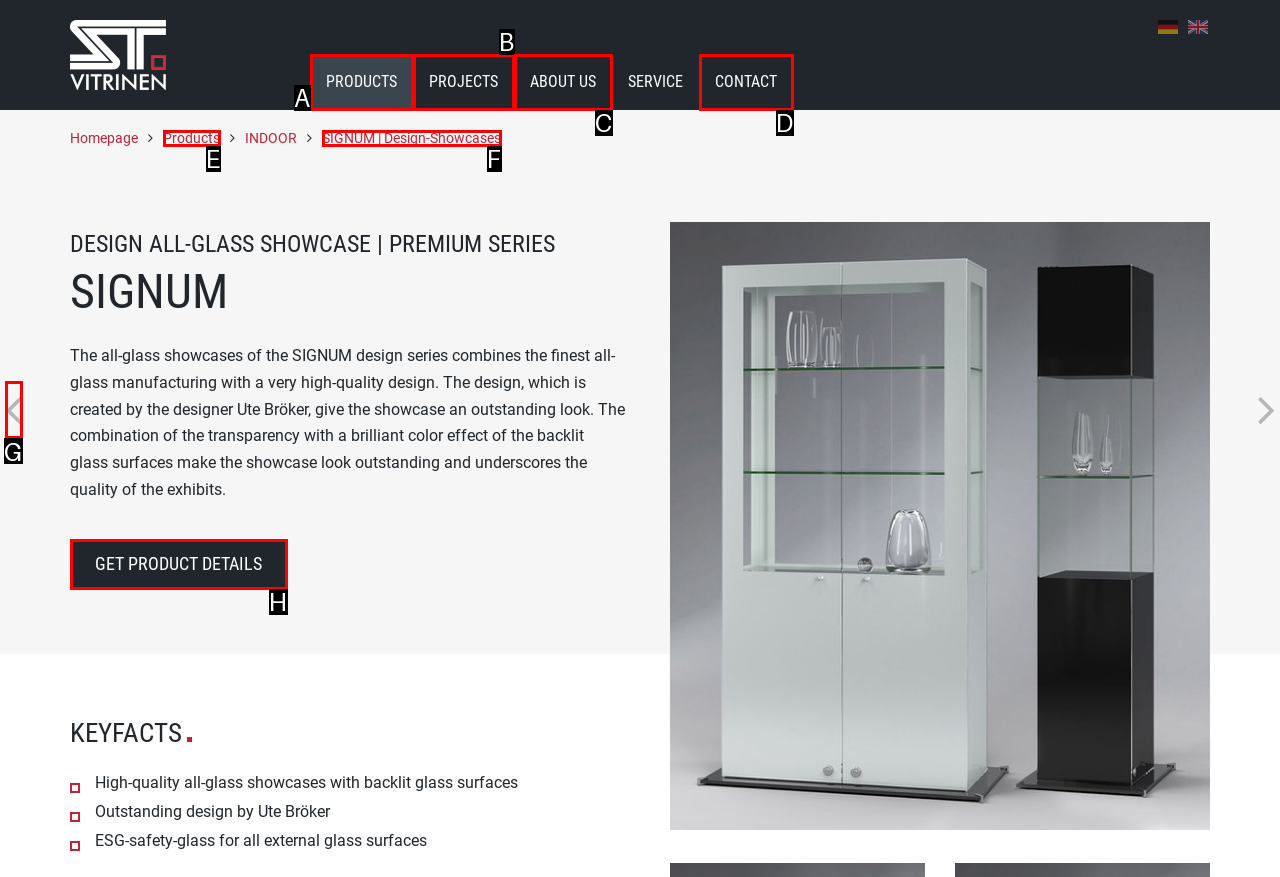Select the option that matches this description: SIGNUM | Design-Showcases
Answer by giving the letter of the chosen option.

F